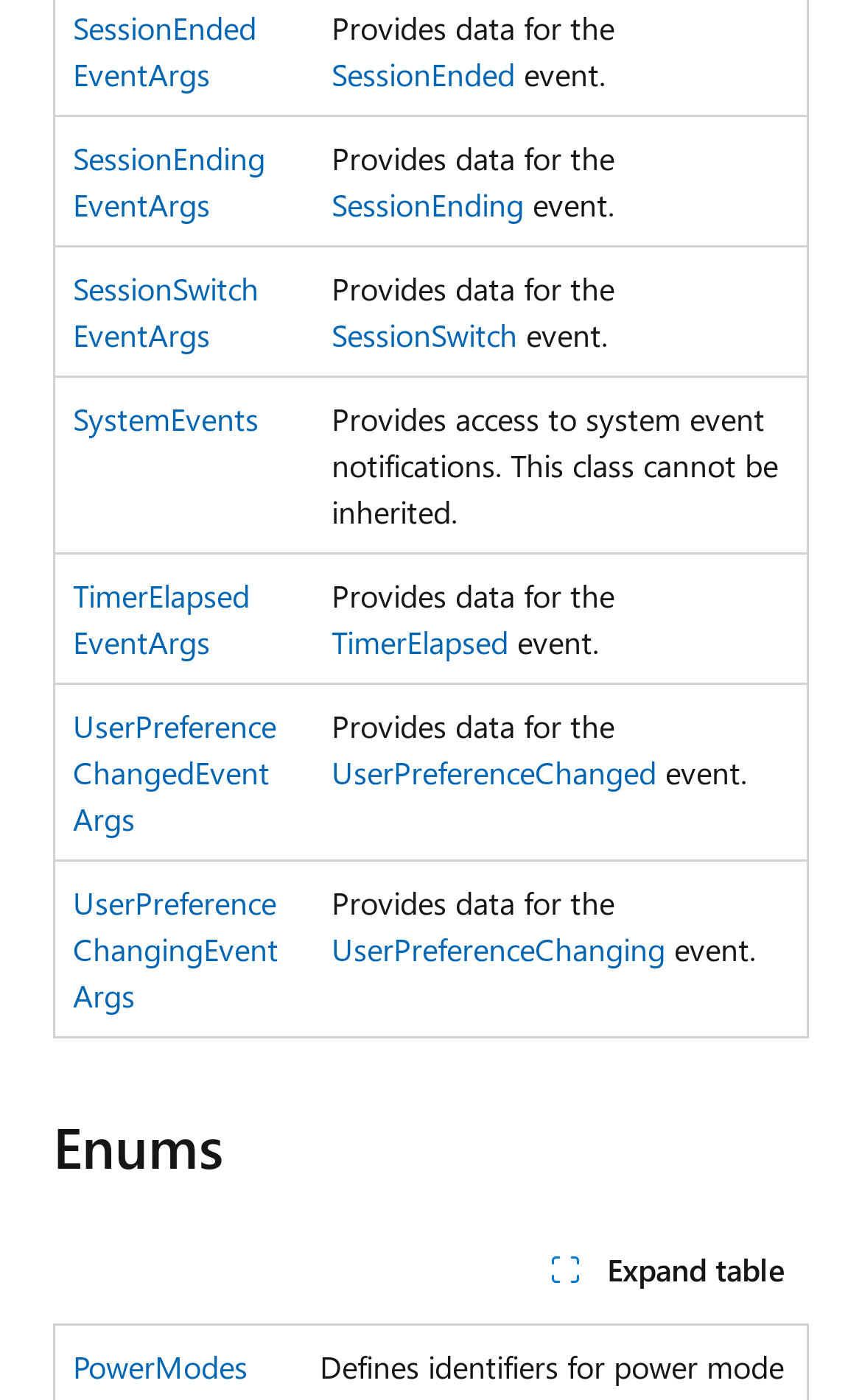Pinpoint the bounding box coordinates of the clickable element to carry out the following instruction: "View SessionEnding event details."

[0.384, 0.131, 0.607, 0.161]